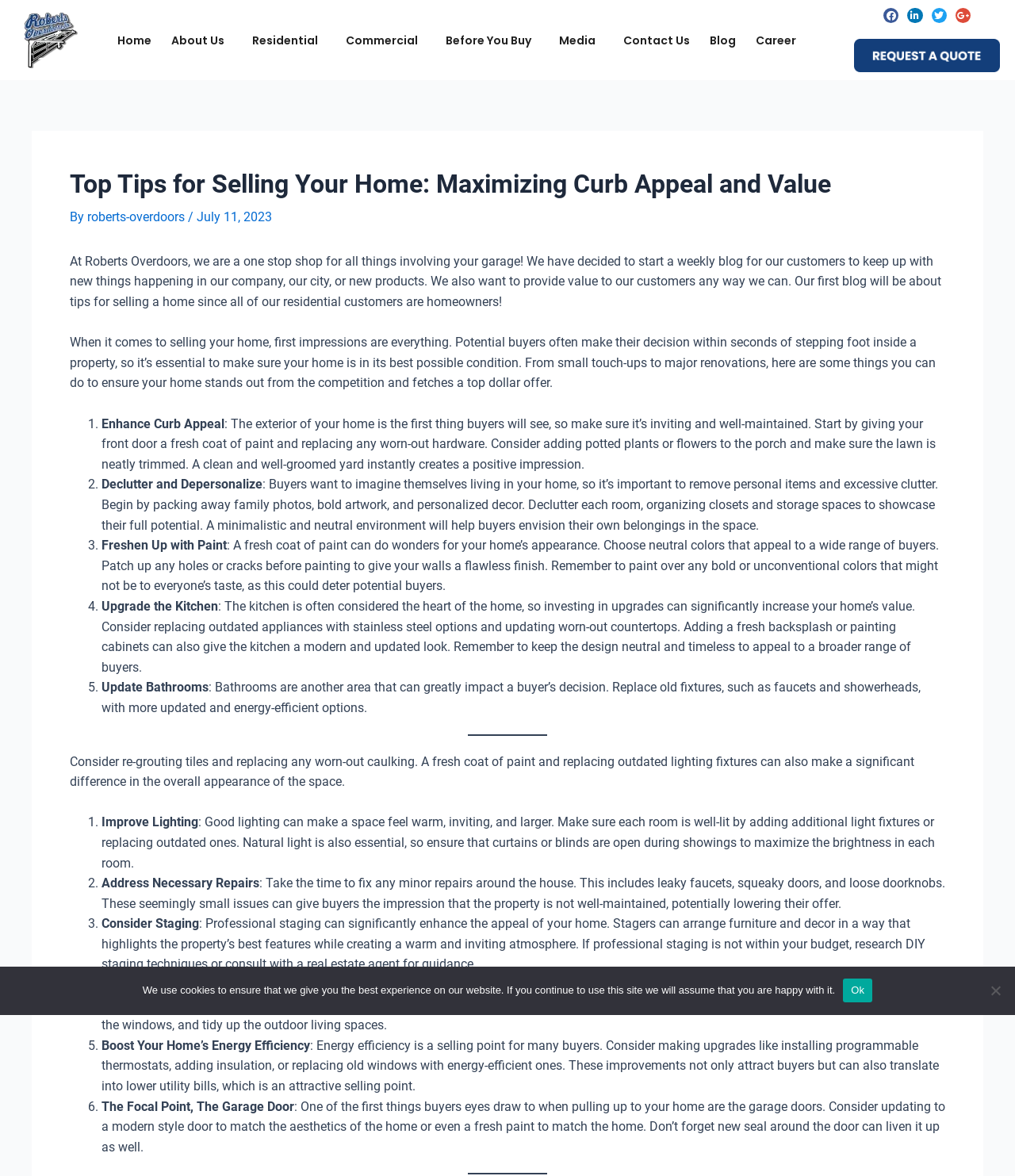What is the topic of the first blog post? Examine the screenshot and reply using just one word or a brief phrase.

Tips for selling a home